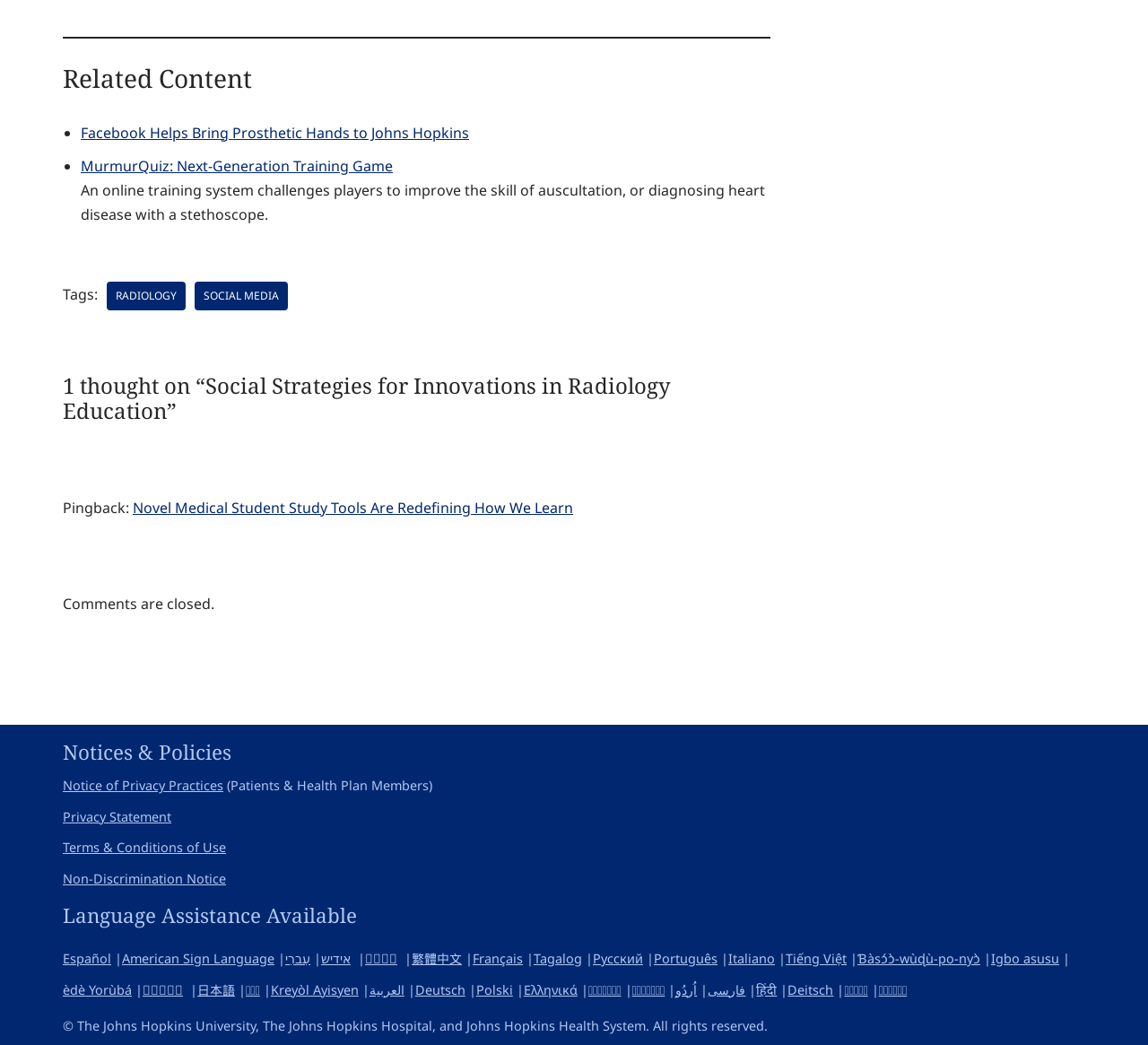Answer the question with a brief word or phrase:
What is the topic of the article?

Social Strategies for Innovations in Radiology Education